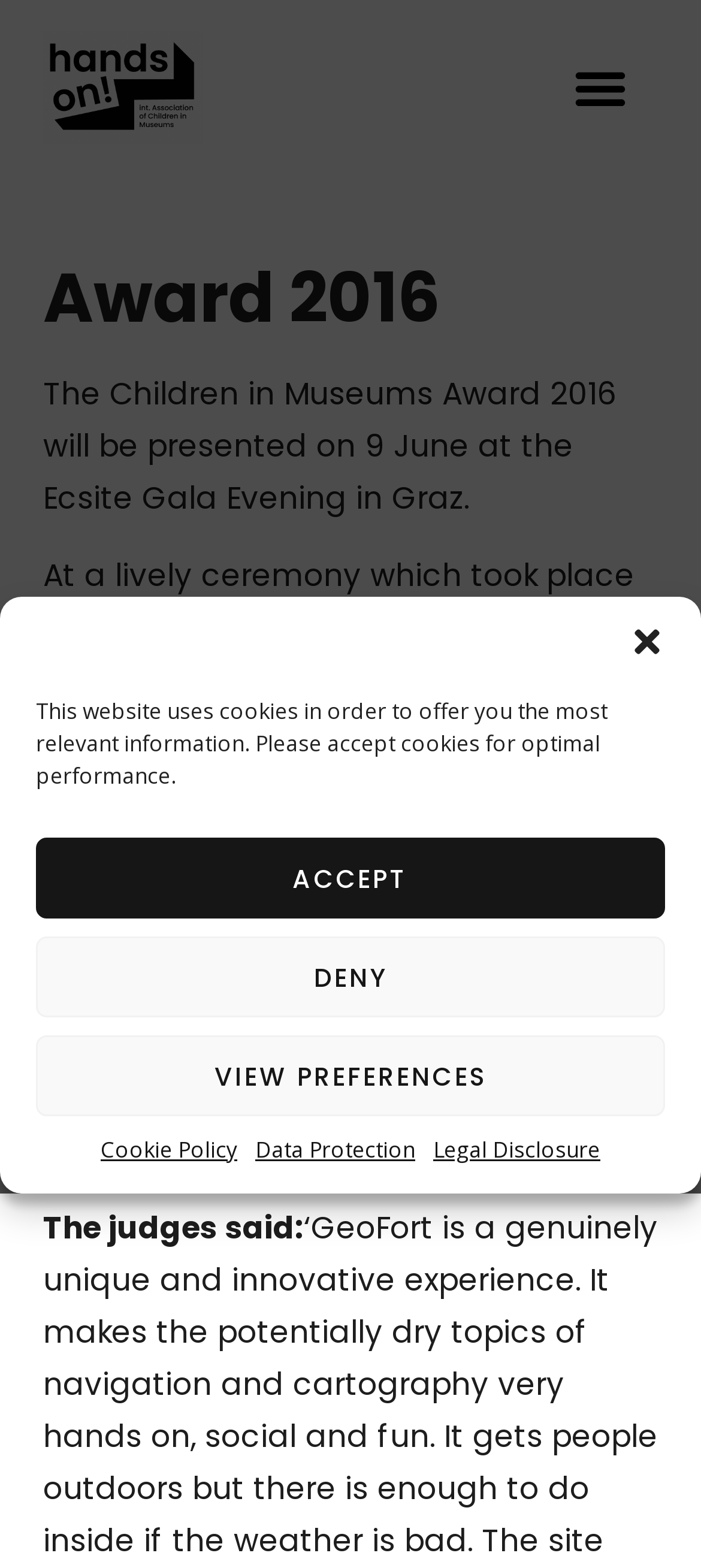Locate the bounding box of the UI element based on this description: "aria-label="Close dialogue"". Provide four float numbers between 0 and 1 as [left, top, right, bottom].

[0.897, 0.398, 0.949, 0.421]